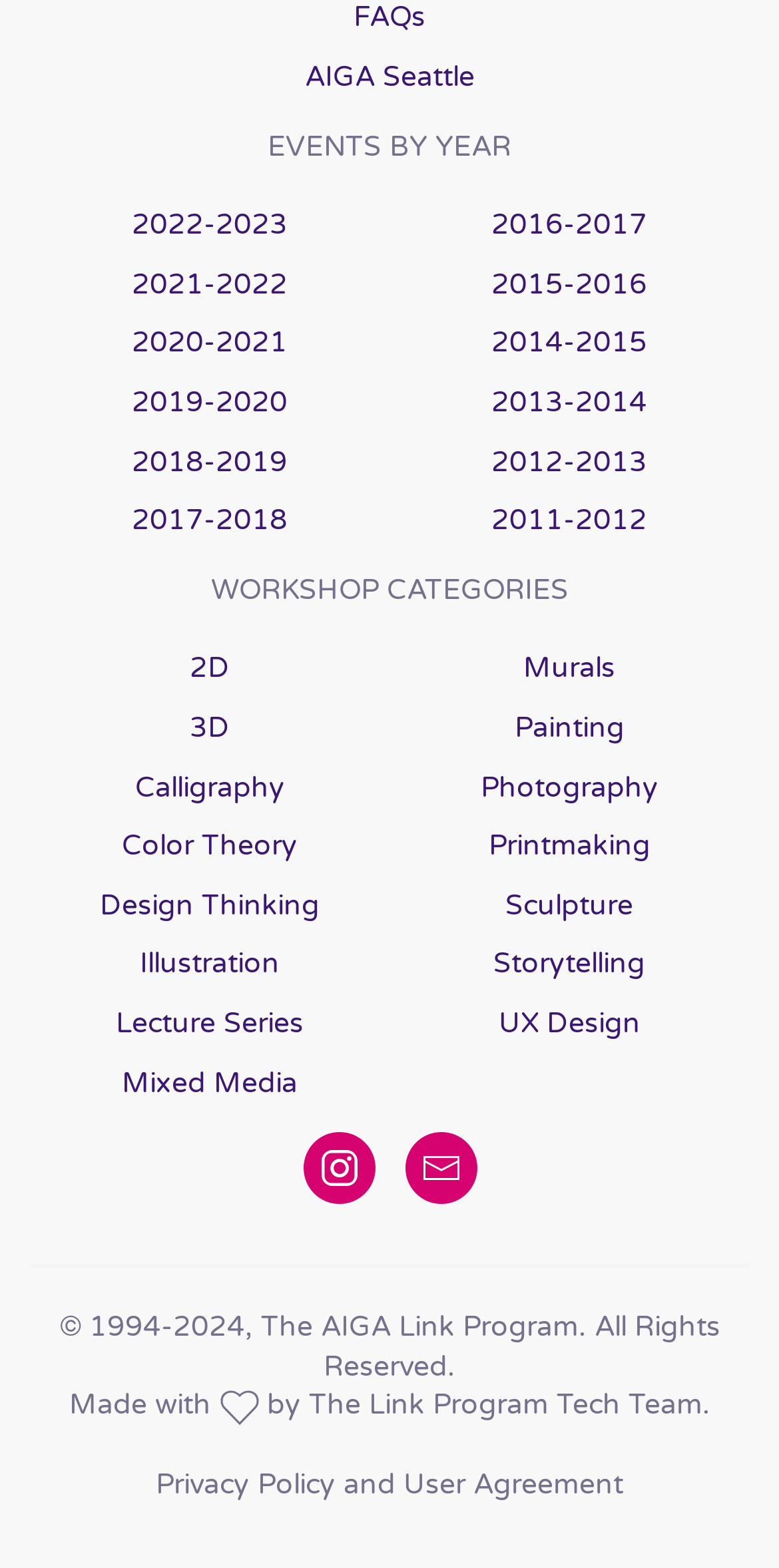Locate the UI element described by Privacy Policy and User Agreement in the provided webpage screenshot. Return the bounding box coordinates in the format (top-left x, top-left y, bottom-right x, bottom-right y), ensuring all values are between 0 and 1.

[0.2, 0.936, 0.8, 0.958]